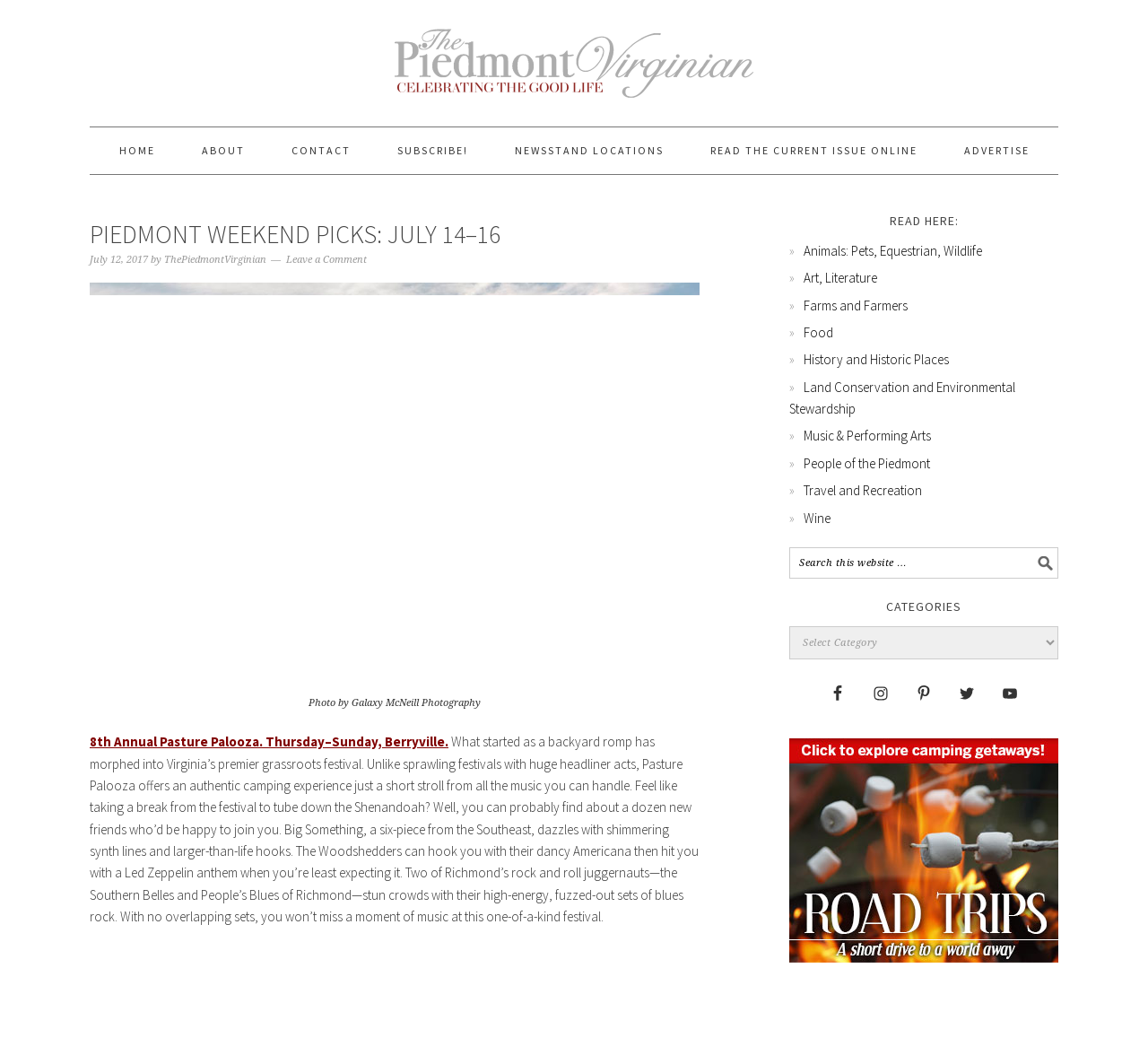Respond to the following question using a concise word or phrase: 
What is the date of the article?

July 12, 2017